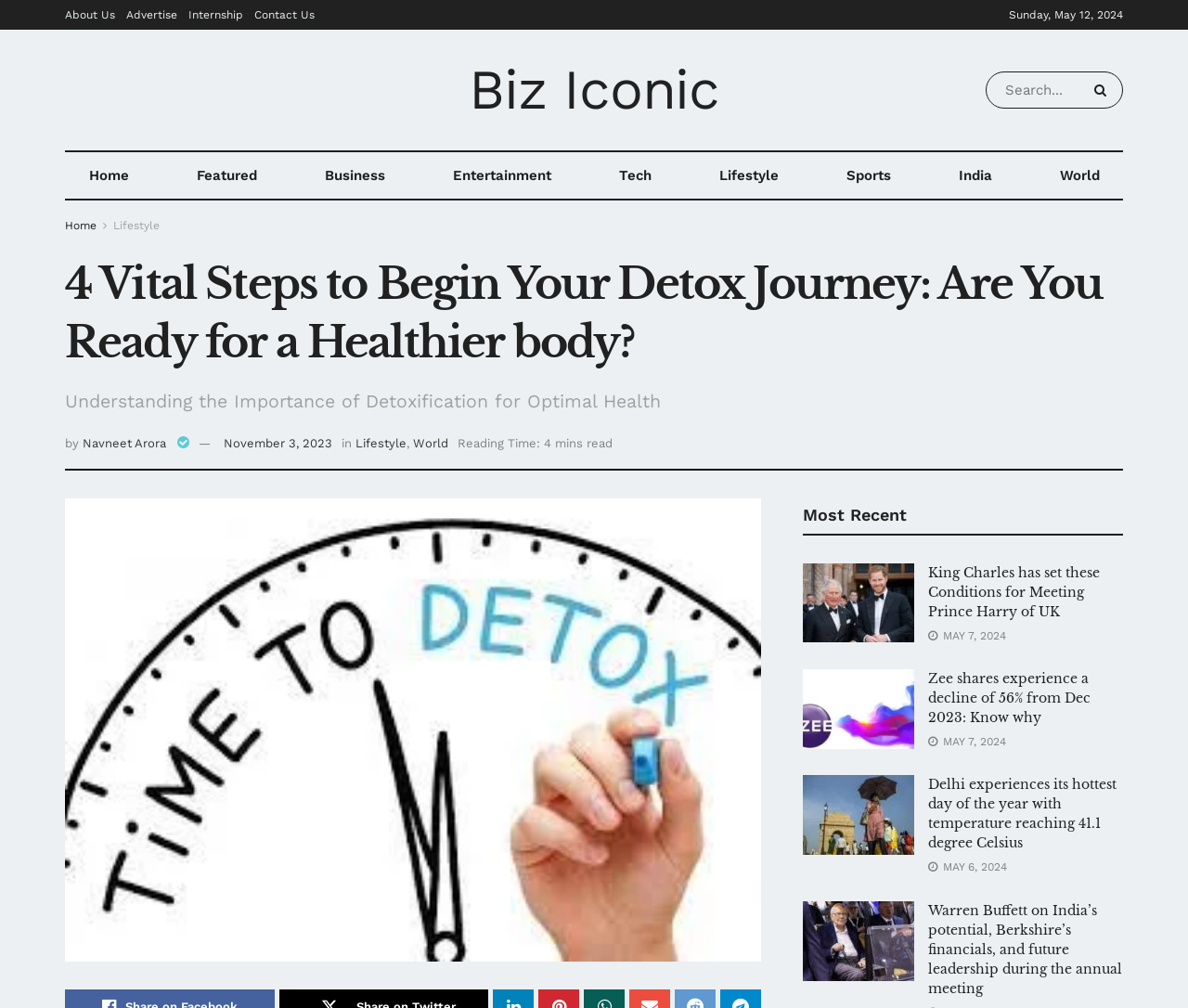Identify the bounding box coordinates of the area that should be clicked in order to complete the given instruction: "Search for something". The bounding box coordinates should be four float numbers between 0 and 1, i.e., [left, top, right, bottom].

[0.83, 0.071, 0.945, 0.108]